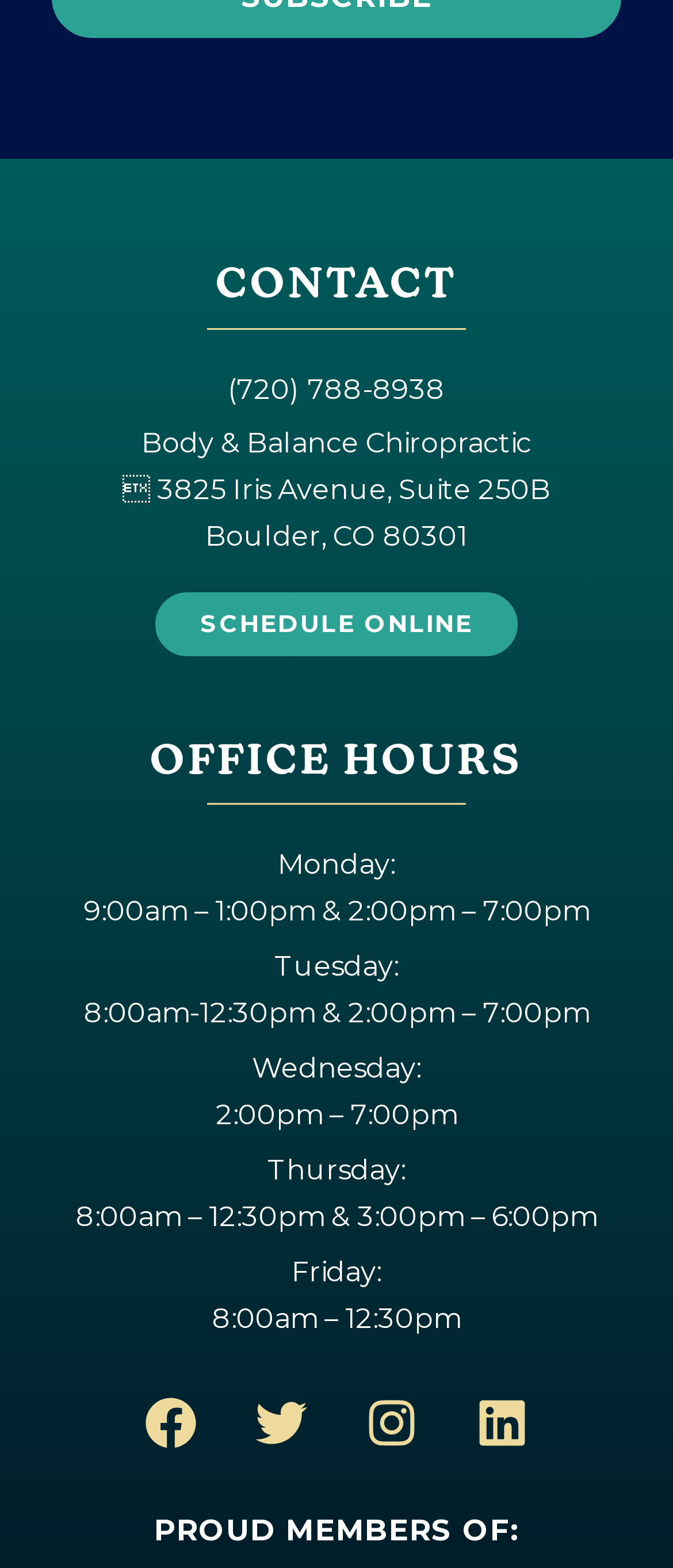Locate the UI element described as follows: "Instagram". Return the bounding box coordinates as four float numbers between 0 and 1 in the order [left, top, right, bottom].

[0.505, 0.875, 0.659, 0.941]